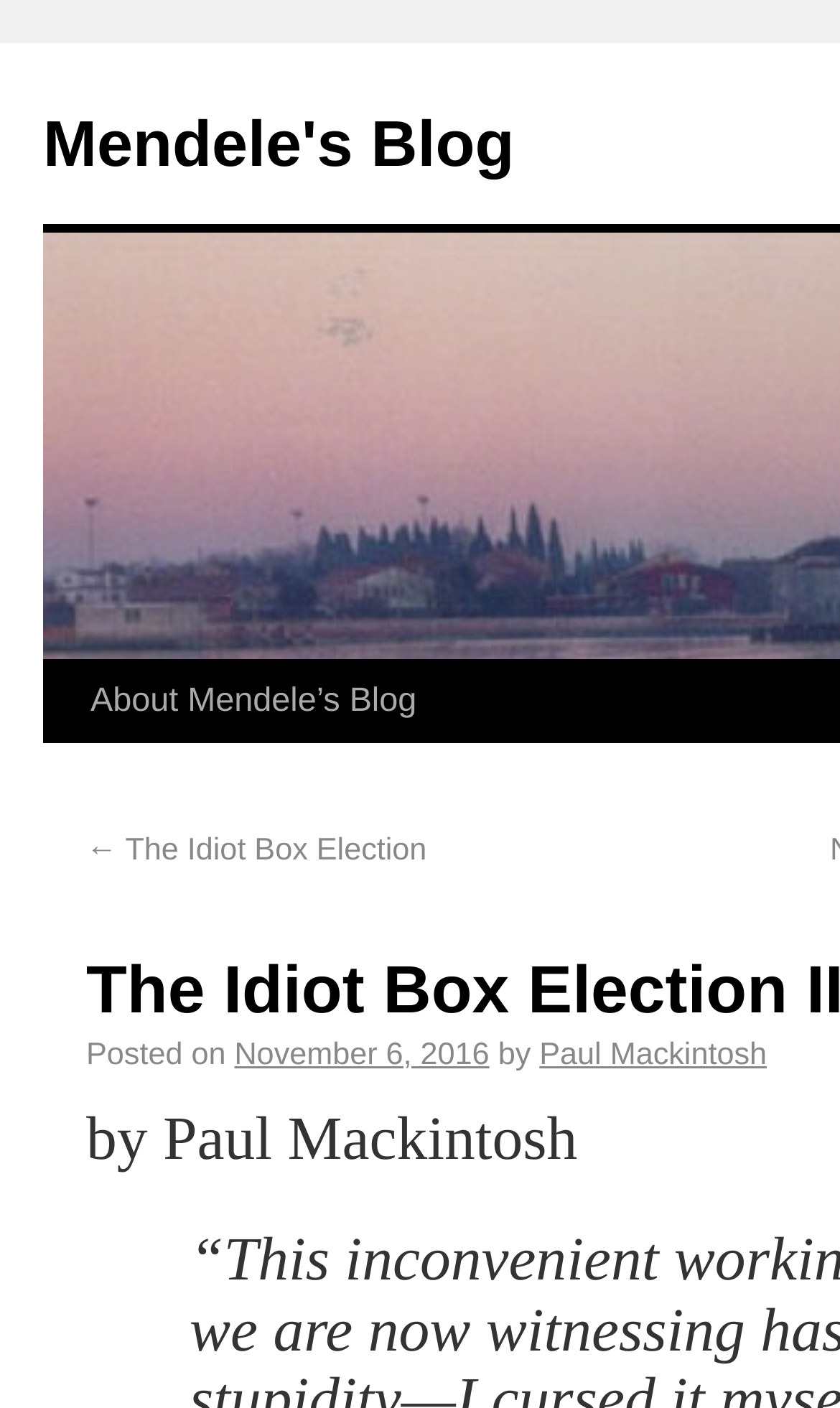Give a succinct answer to this question in a single word or phrase: 
What is the name of the blog?

Mendele's Blog